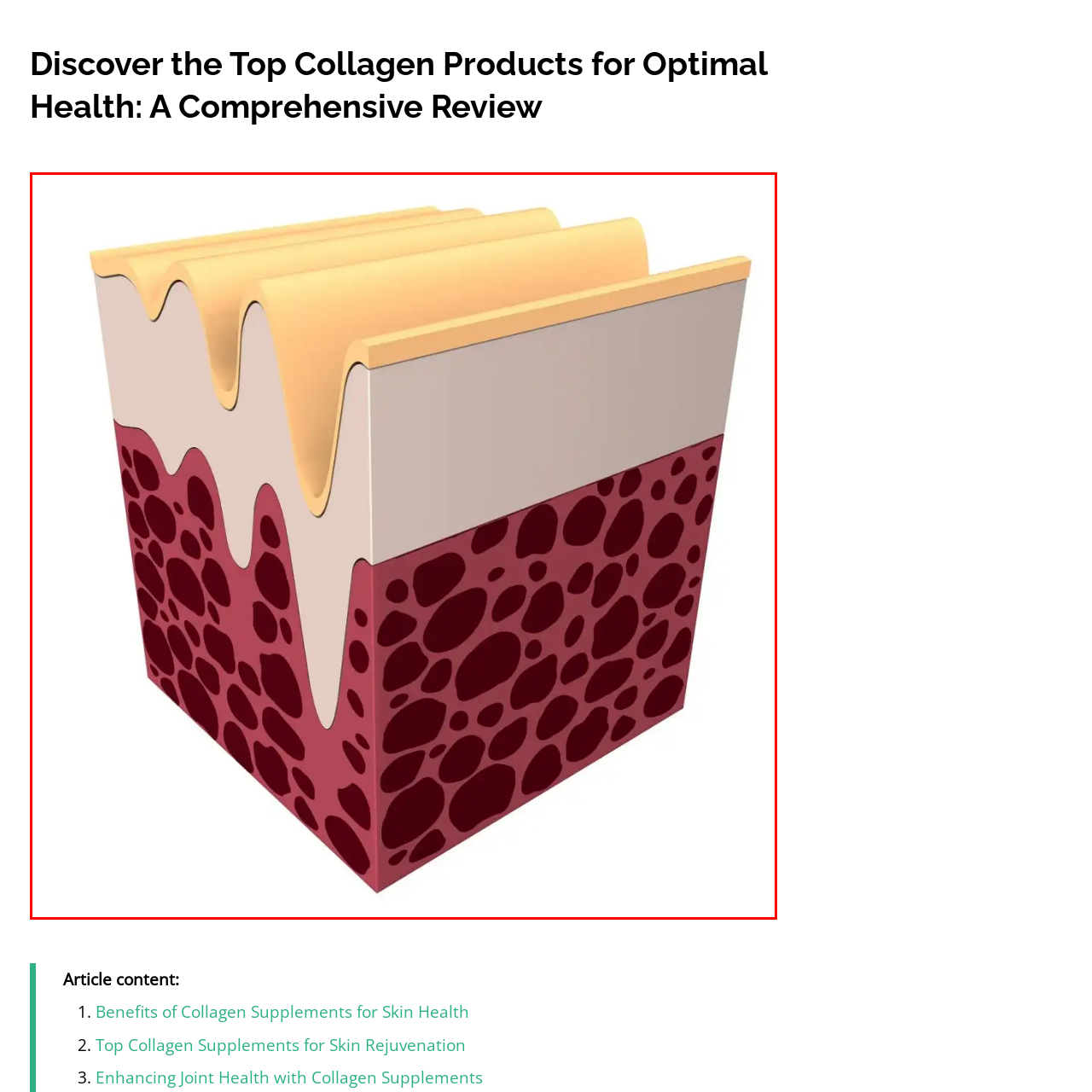Please provide a comprehensive caption for the image highlighted in the red box.

The image illustrates a cross-sectional view of skin layers, focusing on the structure and composition that highlights the role of collagen. The uppermost layer appears textured and golden, representing the epidermis, beneath which lies a lighter section symbolizing the dermis. The lower region is depicted with a network of dark, irregular shapes, illustrating the rich collagen fibers that contribute to skin elasticity and strength. This representation effectively underscores the importance of collagen in maintaining optimal skin health as discussed in the comprehensive review on top collagen products.